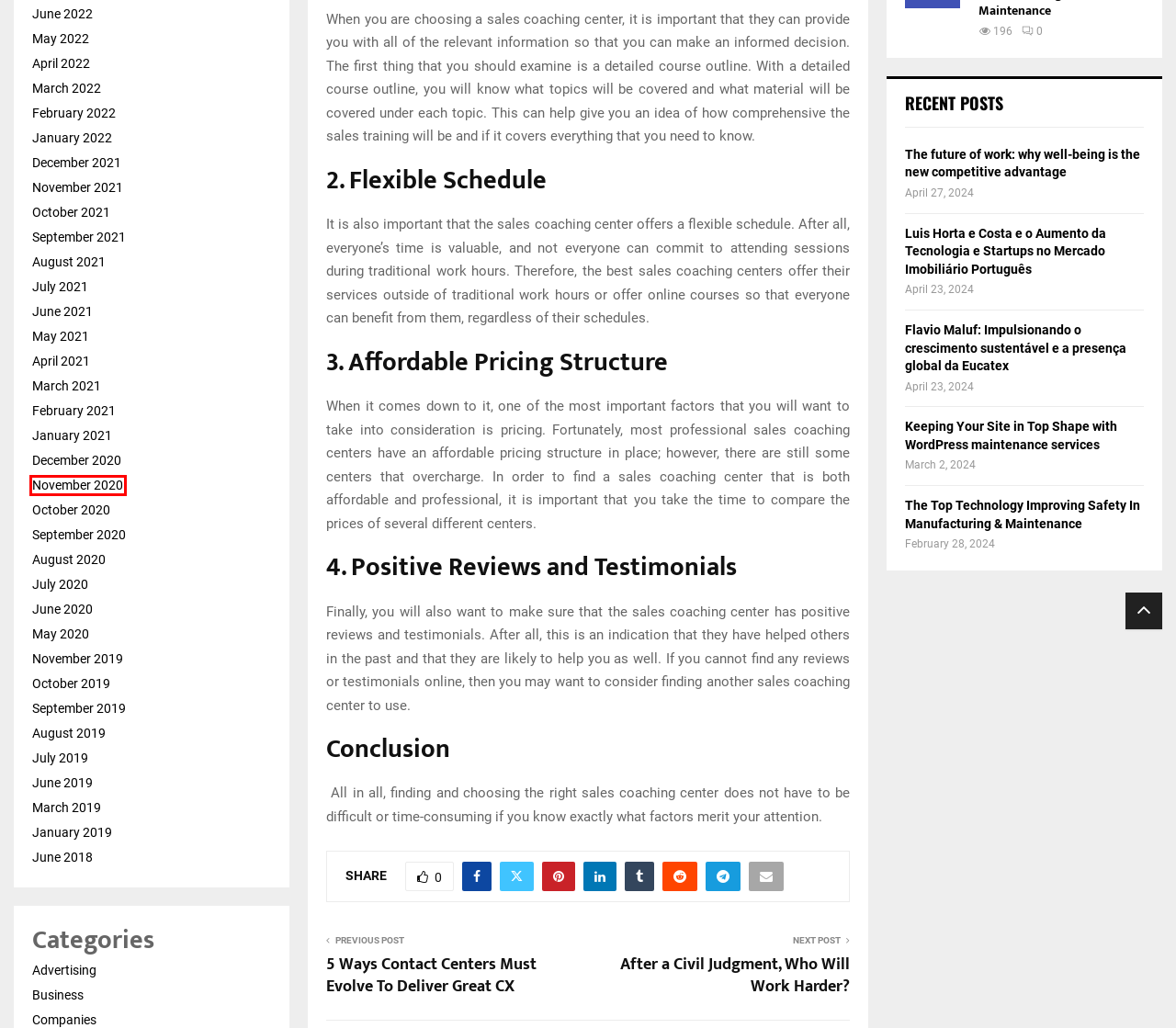Look at the screenshot of a webpage where a red rectangle bounding box is present. Choose the webpage description that best describes the new webpage after clicking the element inside the red bounding box. Here are the candidates:
A. July, 2019 - My Blog
B. May, 2021 - My Blog
C. June, 2019 - My Blog
D. June, 2018 - My Blog
E. March, 2022 - My Blog
F. After a Civil Judgment, Who Will Work Harder? - My Blog
G. August, 2019 - My Blog
H. November, 2020 - My Blog

H